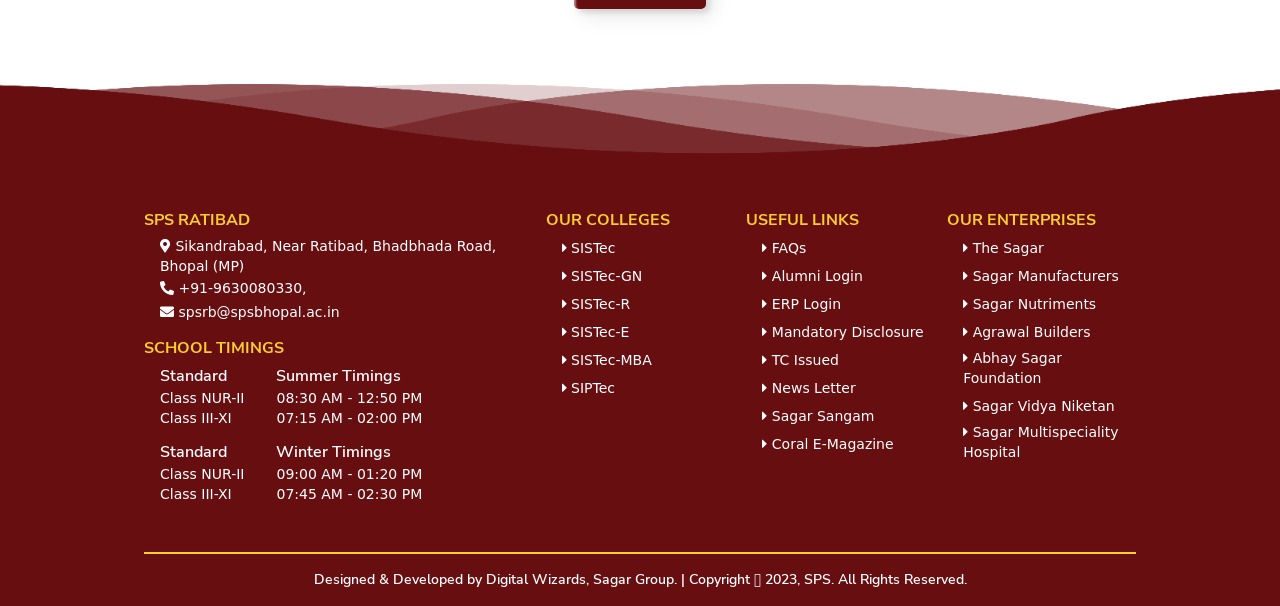Please identify the coordinates of the bounding box for the clickable region that will accomplish this instruction: "Check FAQs".

[0.596, 0.392, 0.63, 0.425]